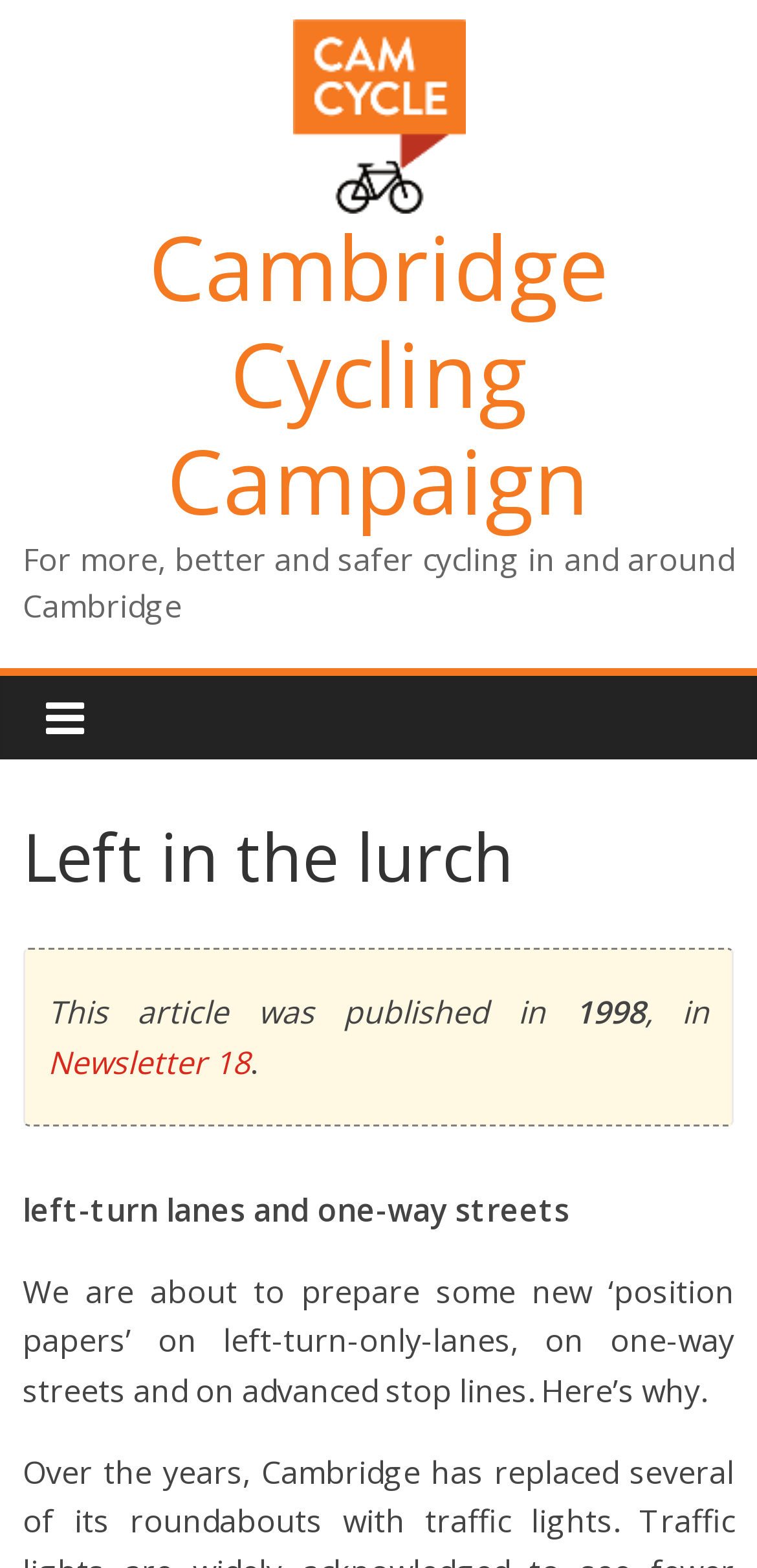Review the image closely and give a comprehensive answer to the question: What is the name of the campaign?

The name of the campaign can be found in the link and image elements at the top of the webpage, which both have the text 'Cambridge Cycling Campaign'.